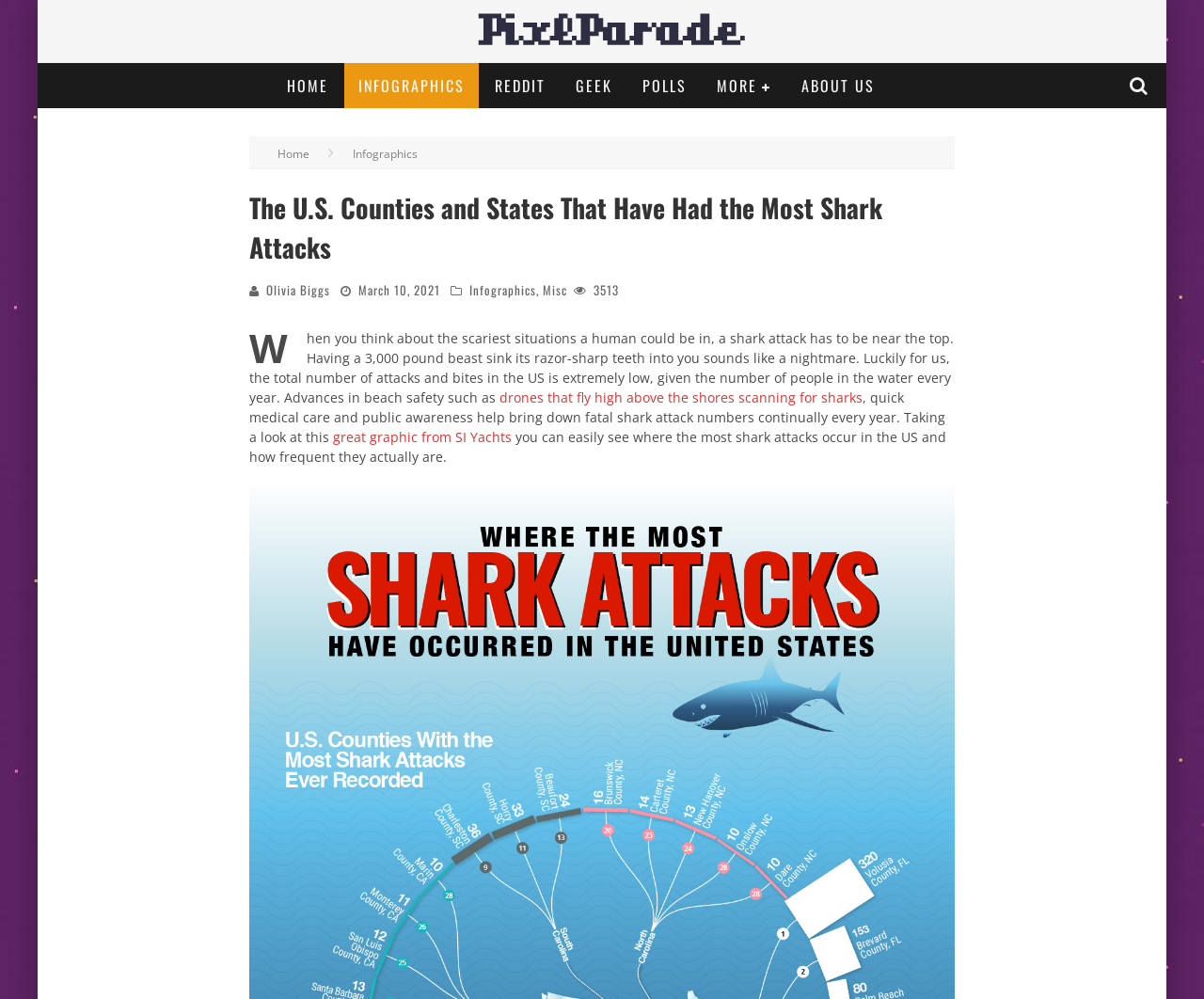Provide a single word or phrase answer to the question: 
Who is the author of the article?

Olivia Biggs